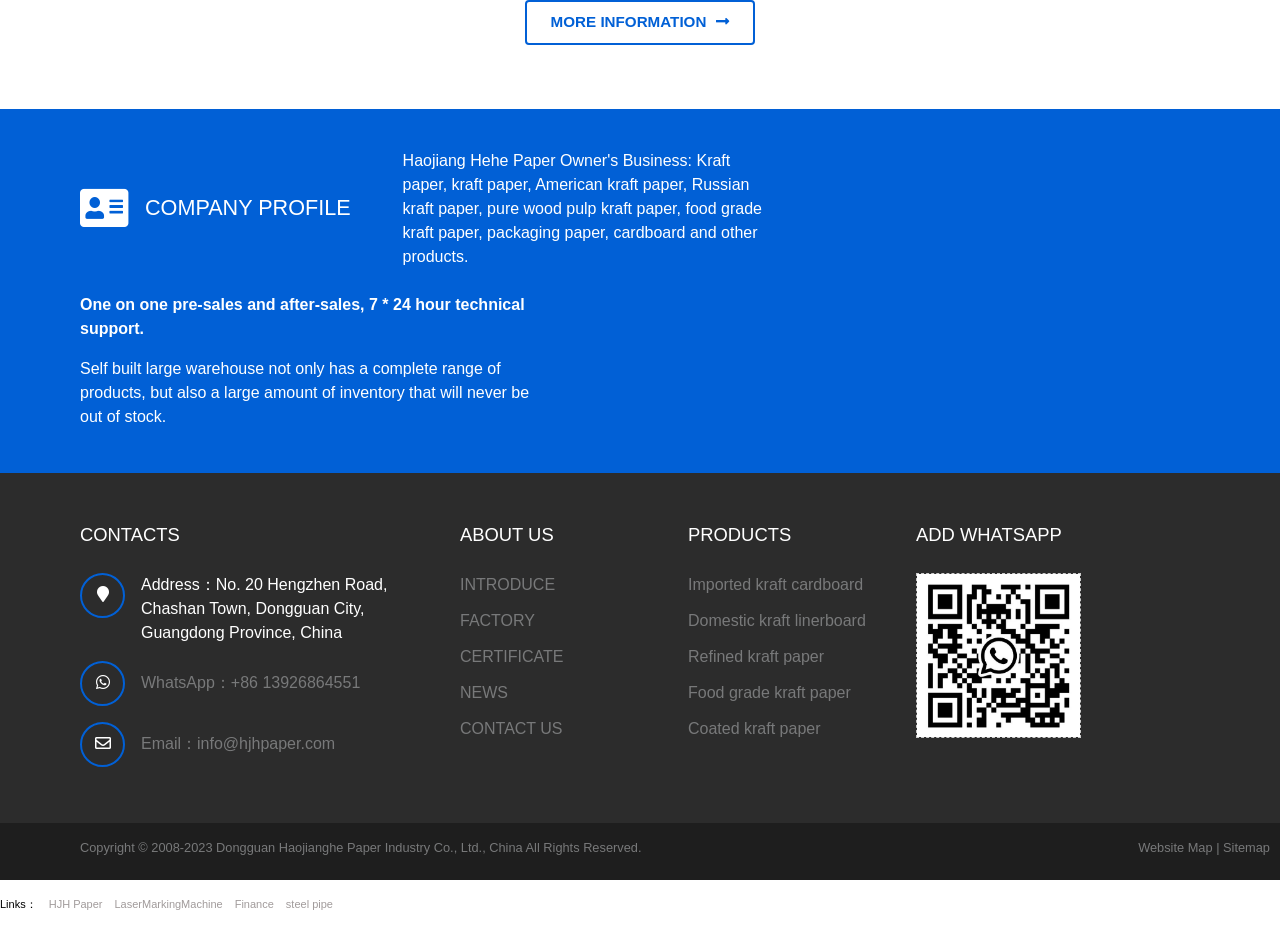Utilize the information from the image to answer the question in detail:
What is the company's address?

I found the company's address by looking at the 'CONTACTS' section, where it is listed as 'Address：No. 20 Hengzhen Road, Chashan Town, Dongguan City, Guangdong Province, China'.